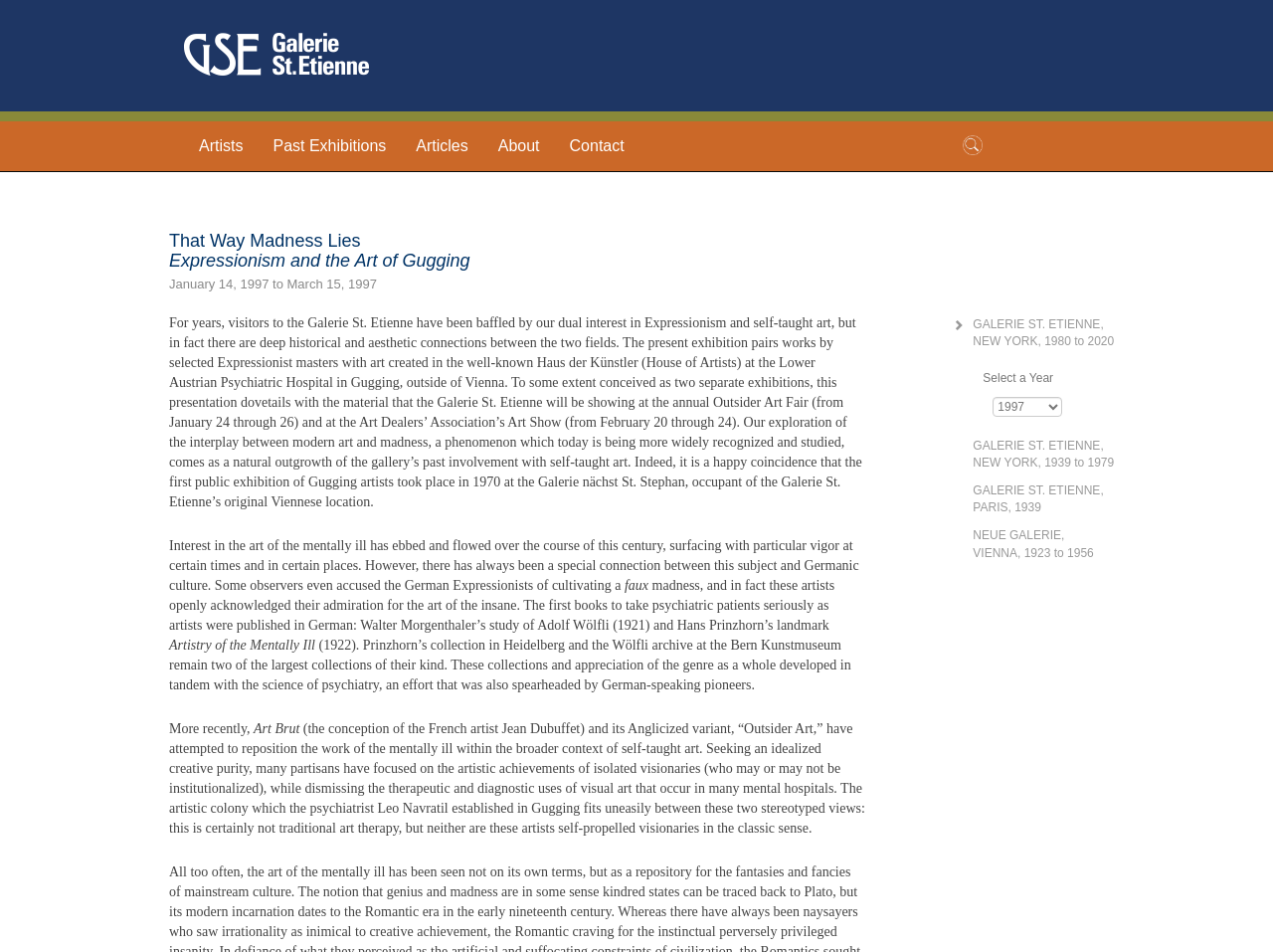What is the name of the art movement mentioned in the text?
Look at the image and answer the question using a single word or phrase.

Expressionism